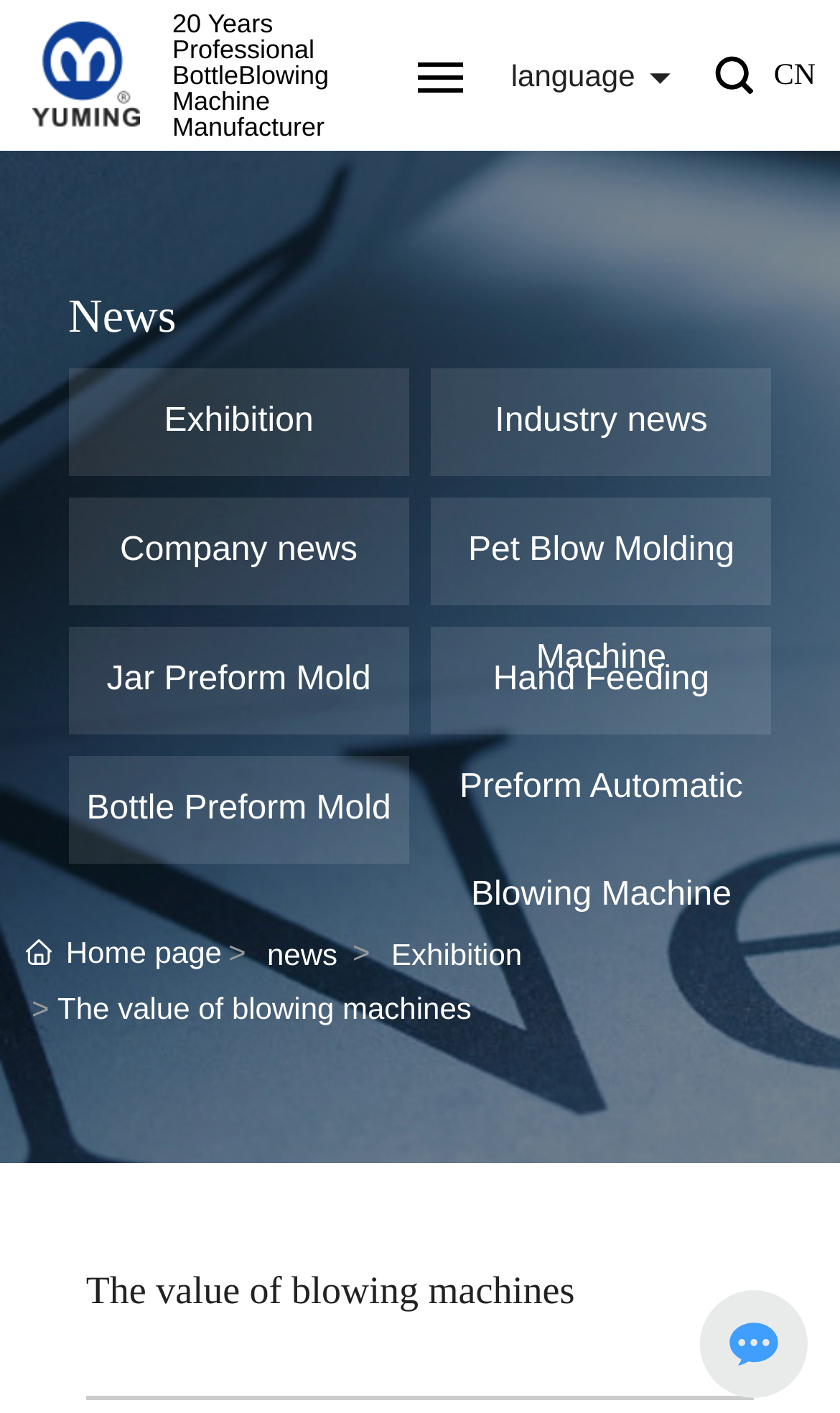Identify the bounding box coordinates of the area you need to click to perform the following instruction: "Click the language selection link".

[0.608, 0.041, 0.756, 0.066]